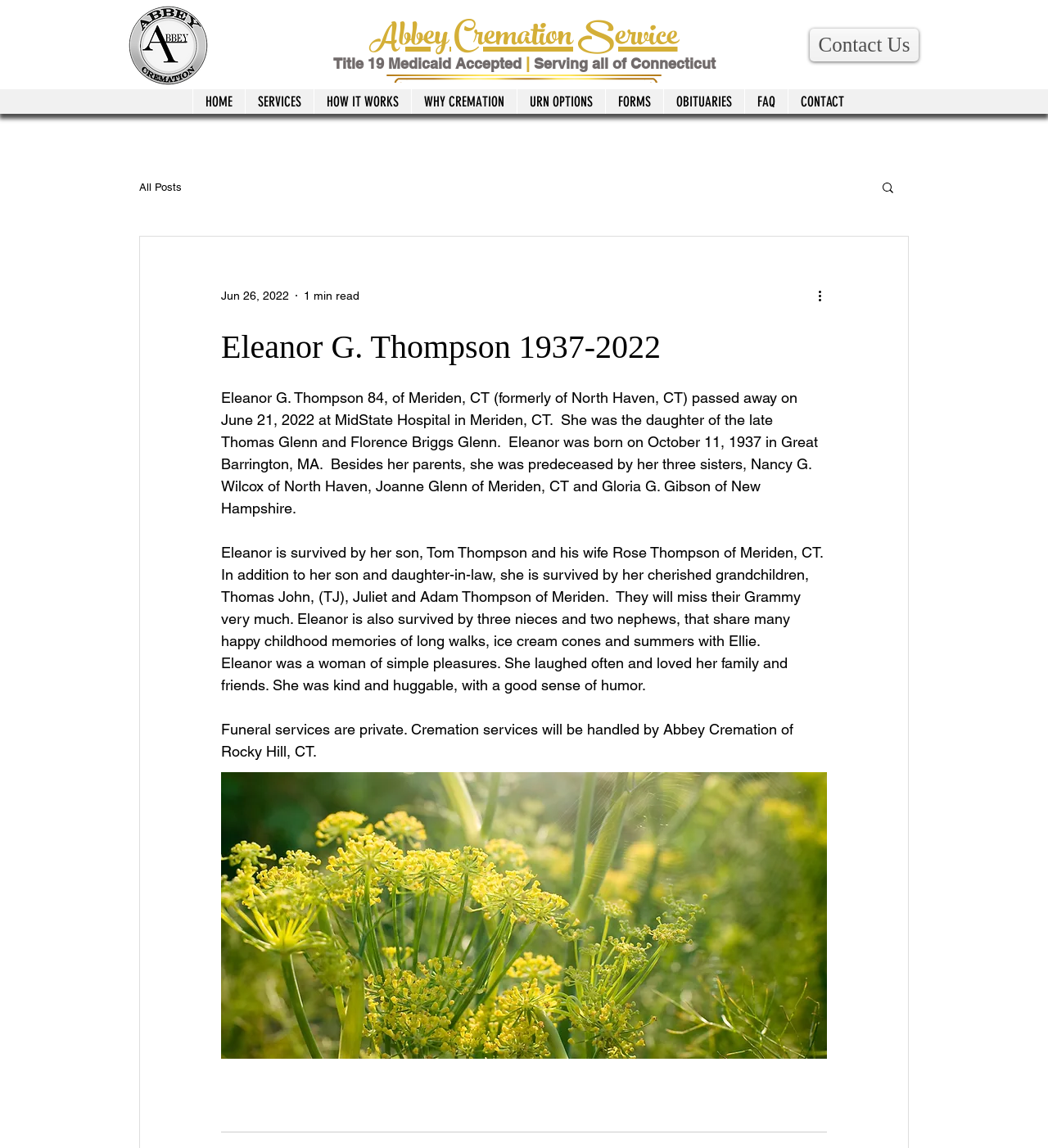What is the location of the cremation services?
Please ensure your answer to the question is detailed and covers all necessary aspects.

I found the answer by reading the article section which contains the obituary of Eleanor G. Thompson, and it mentions that the cremation services will be handled by Abbey Cremation of Rocky Hill, CT.